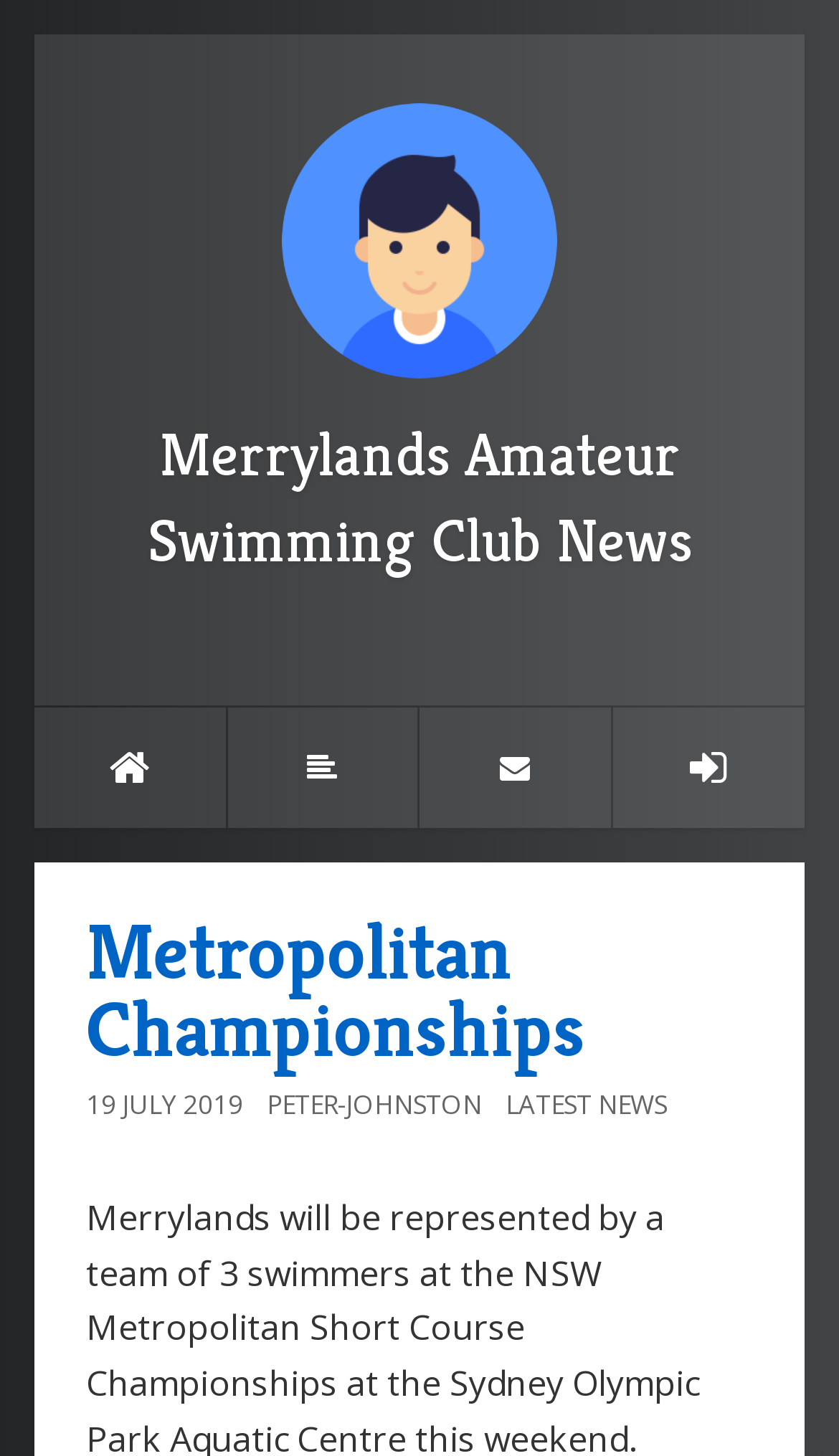What is the name of the swimming club?
Use the screenshot to answer the question with a single word or phrase.

Merrylands Amateur Swimming Club